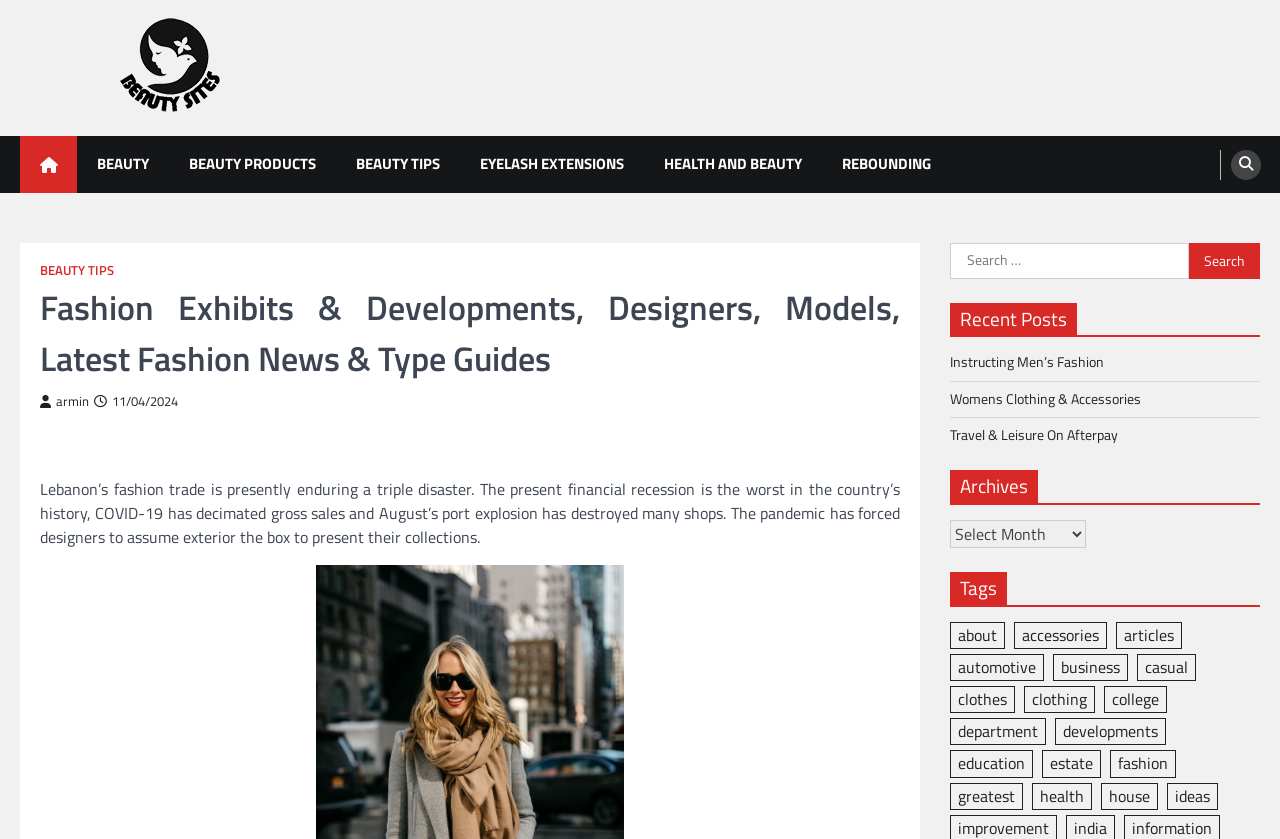Identify the bounding box coordinates of the section to be clicked to complete the task described by the following instruction: "Read about Lebanon's fashion trade". The coordinates should be four float numbers between 0 and 1, formatted as [left, top, right, bottom].

[0.031, 0.568, 0.703, 0.654]